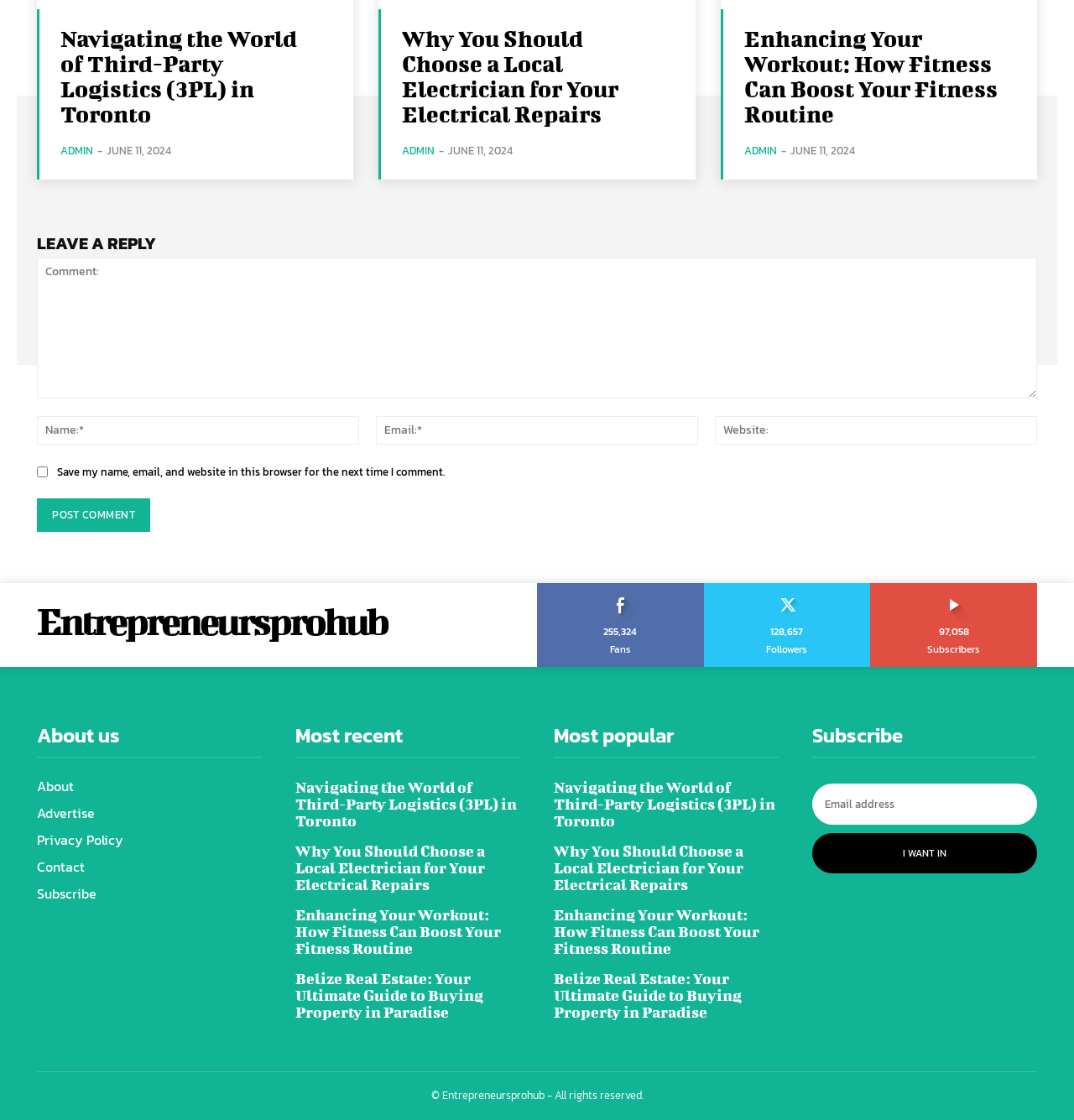Identify the bounding box for the given UI element using the description provided. Coordinates should be in the format (top-left x, top-left y, bottom-right x, bottom-right y) and must be between 0 and 1. Here is the description: I want in

[0.756, 0.744, 0.966, 0.78]